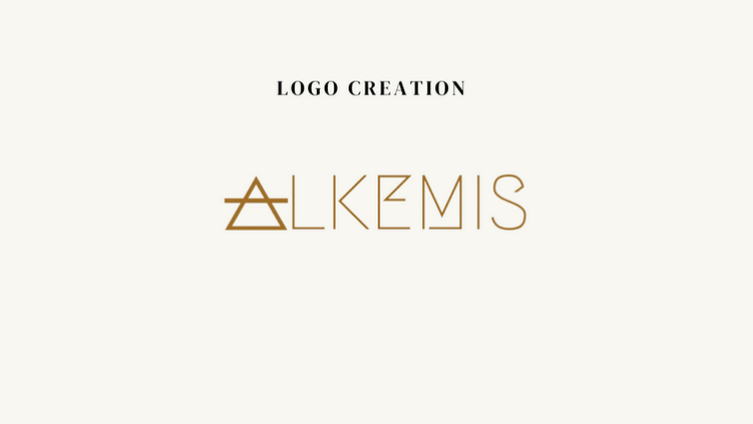What is the style of the font above the logo?
Answer briefly with a single word or phrase based on the image.

Bold and stylish